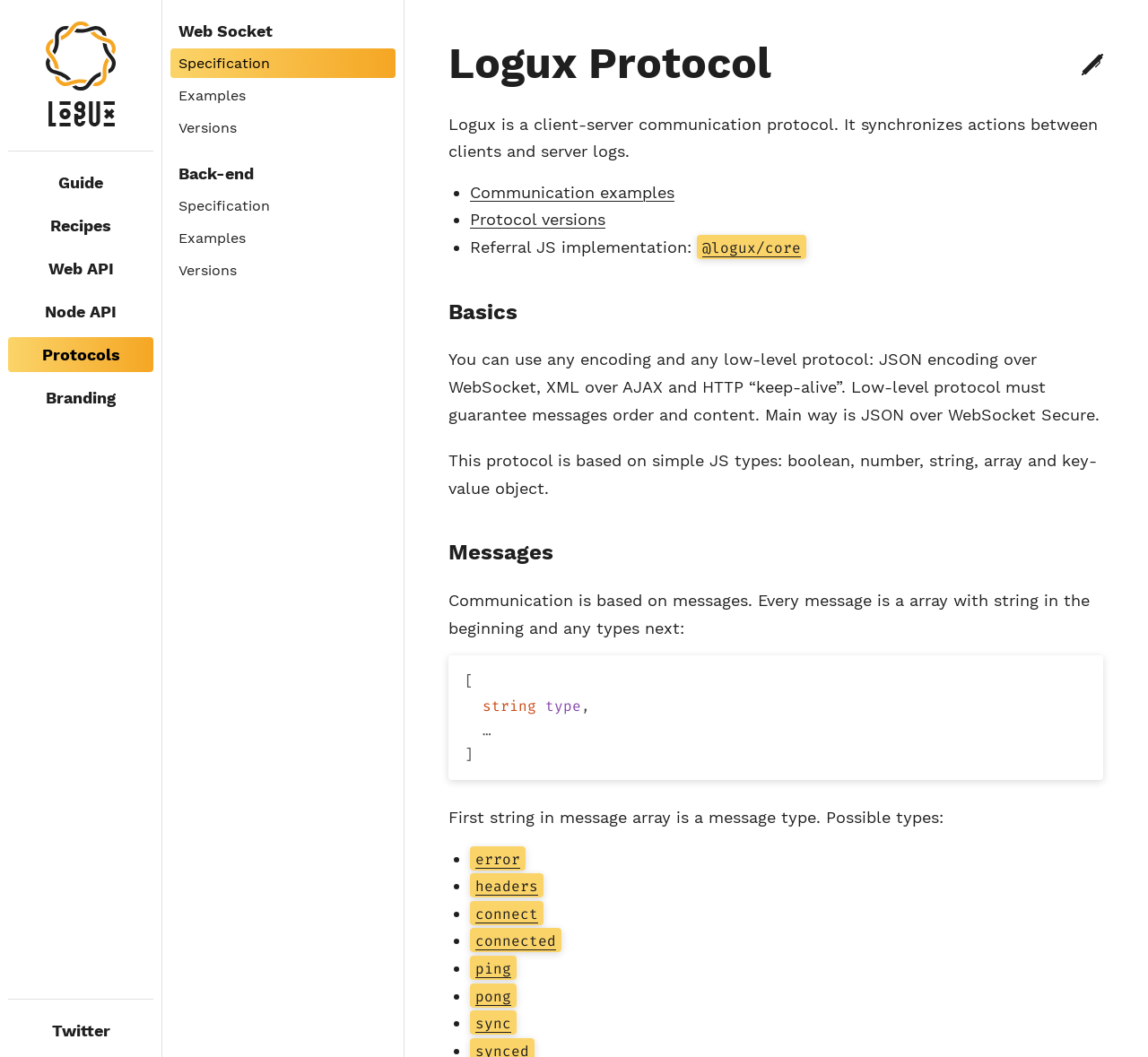Please reply to the following question with a single word or a short phrase:
What is the relationship between the client and server in Logux?

Client-server communication